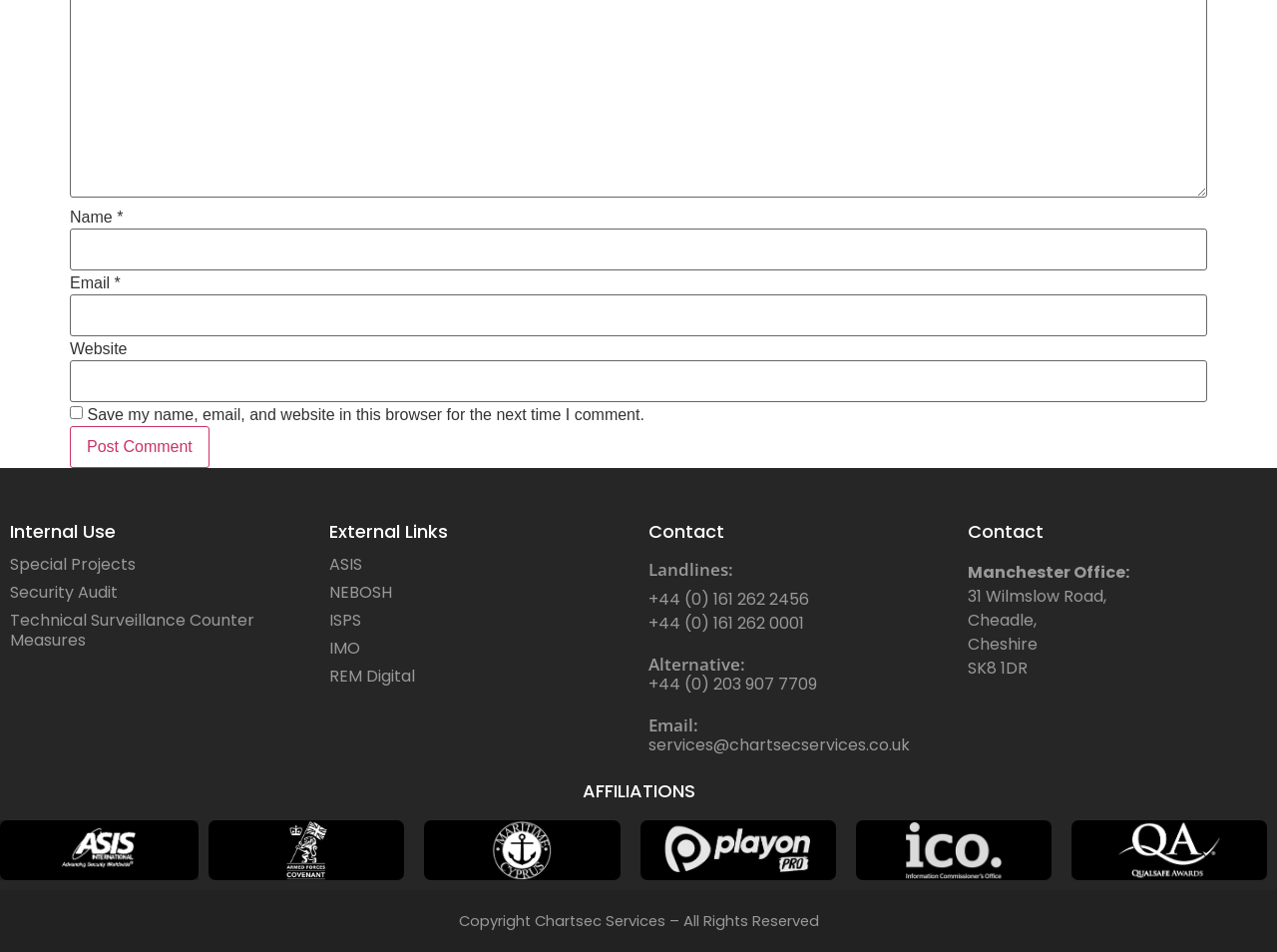Provide the bounding box coordinates of the UI element this sentence describes: "parent_node: Name * name="author"".

[0.055, 0.24, 0.945, 0.284]